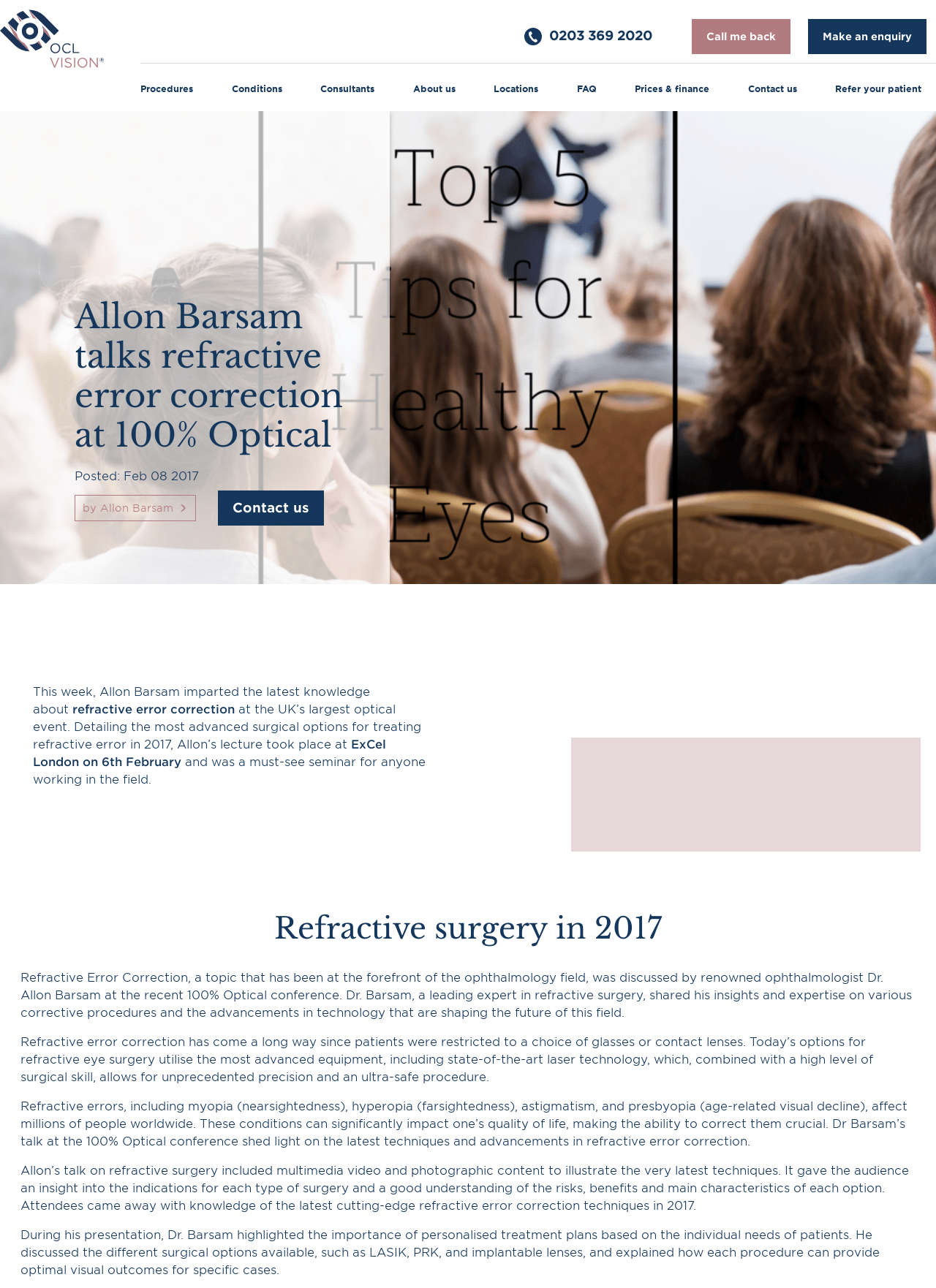Locate the bounding box coordinates of the clickable region necessary to complete the following instruction: "Read the article about refractive error correction". Provide the coordinates in the format of four float numbers between 0 and 1, i.e., [left, top, right, bottom].

[0.022, 0.708, 0.978, 0.734]